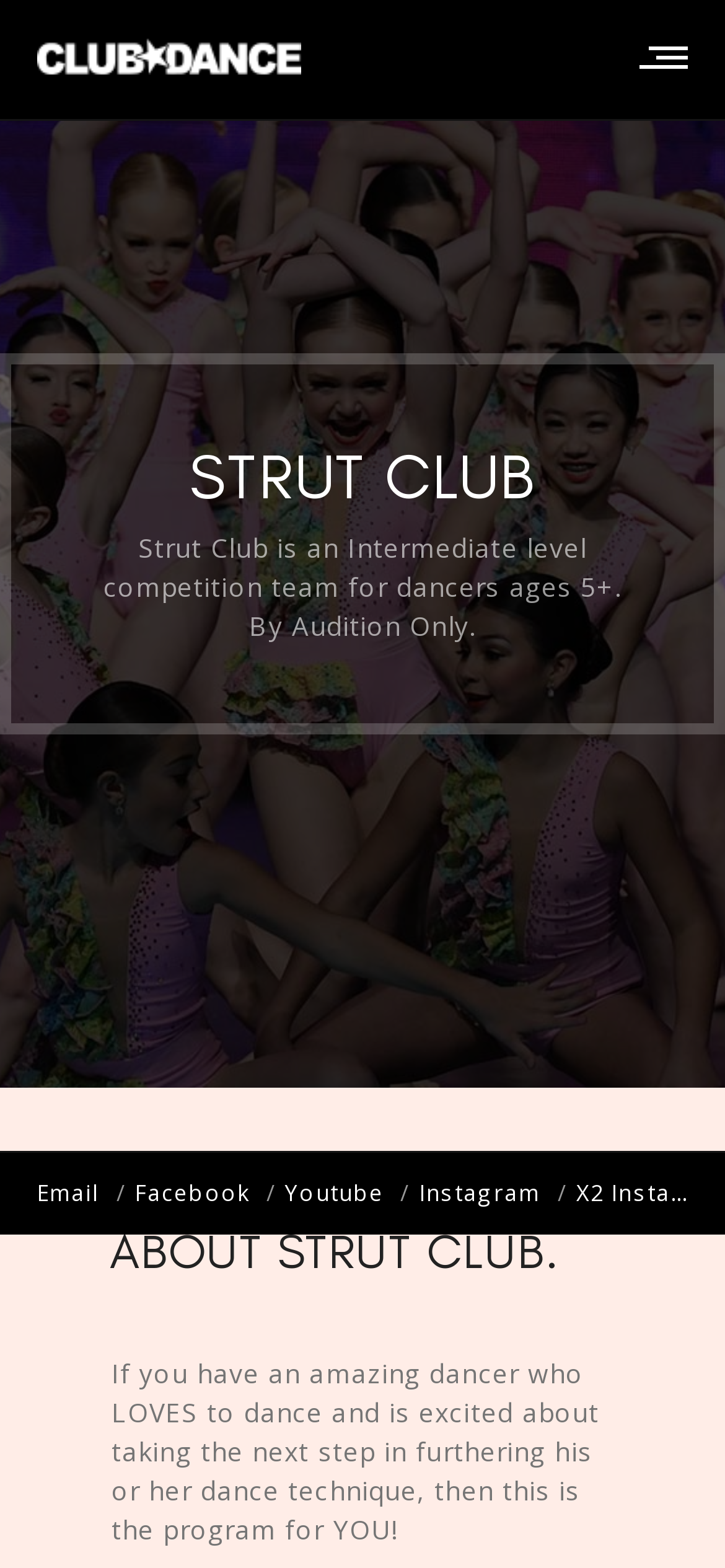From the element description Instagram, predict the bounding box coordinates of the UI element. The coordinates must be specified in the format (top-left x, top-left y, bottom-right x, bottom-right y) and should be within the 0 to 1 range.

[0.578, 0.751, 0.746, 0.77]